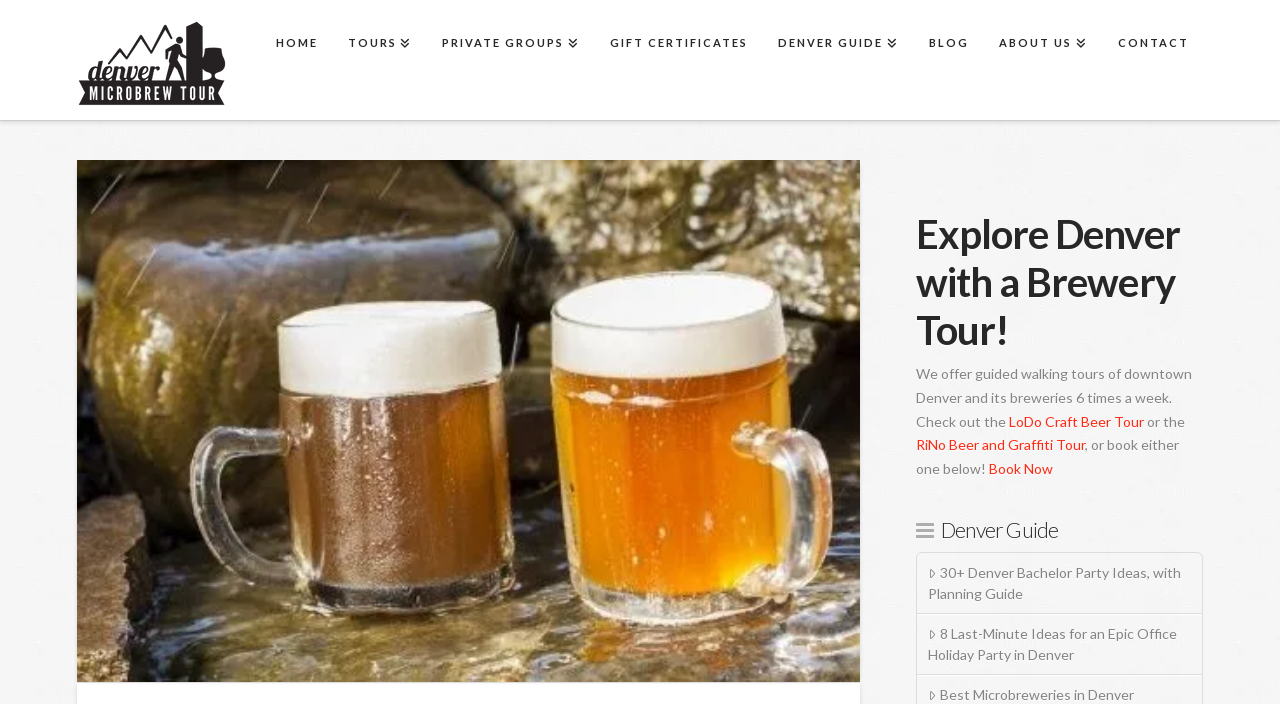What is the name of the brewery tour company?
Based on the screenshot, respond with a single word or phrase.

Denver Microbrew Tour